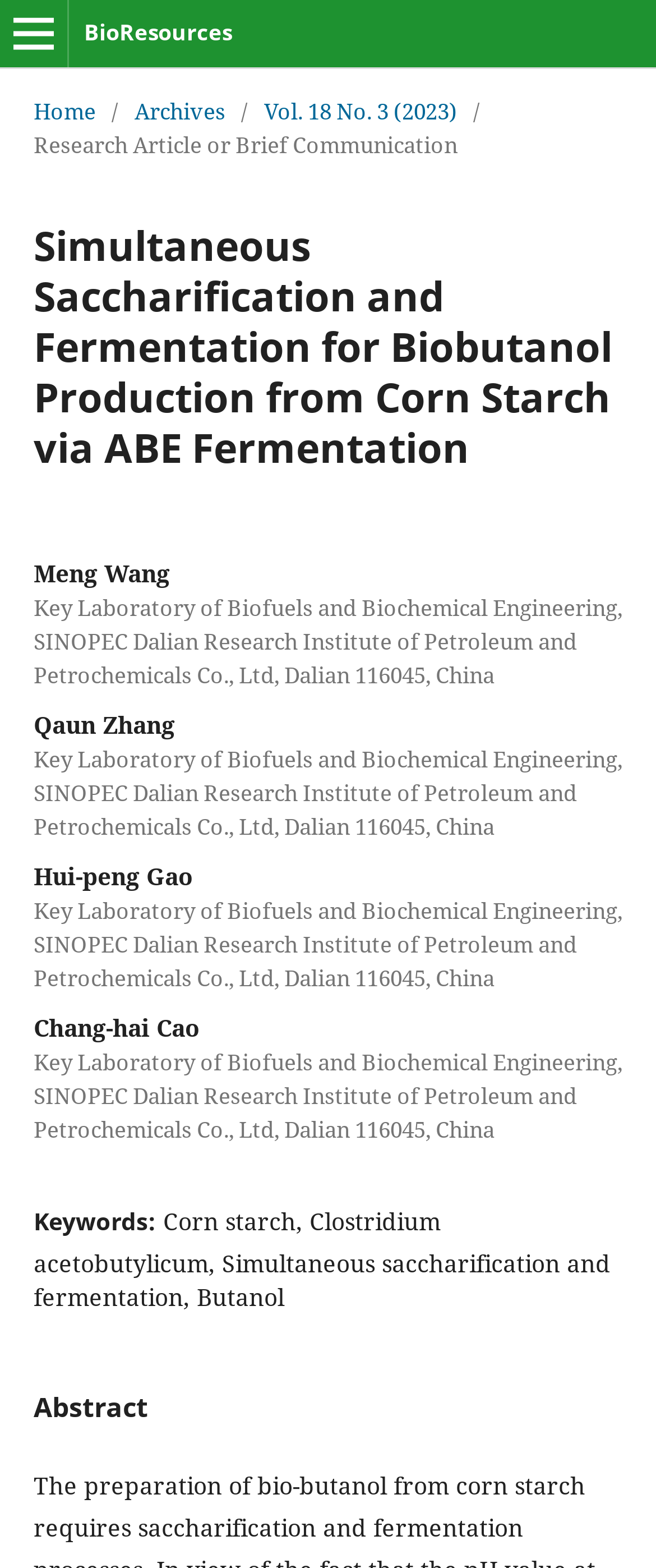What is the type of article on this webpage?
Respond with a short answer, either a single word or a phrase, based on the image.

Research Article or Brief Communication